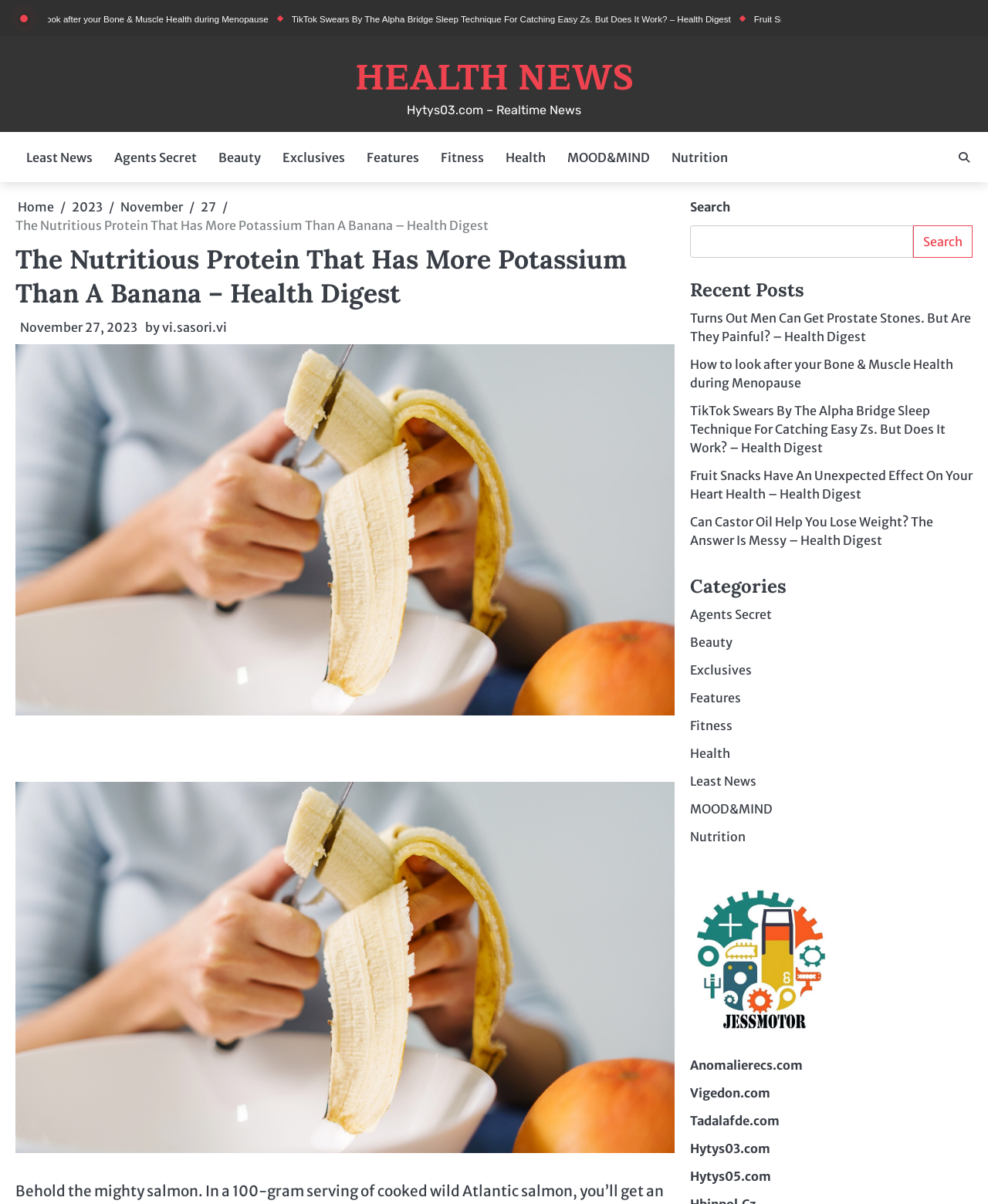Specify the bounding box coordinates for the region that must be clicked to perform the given instruction: "view more galleries".

None